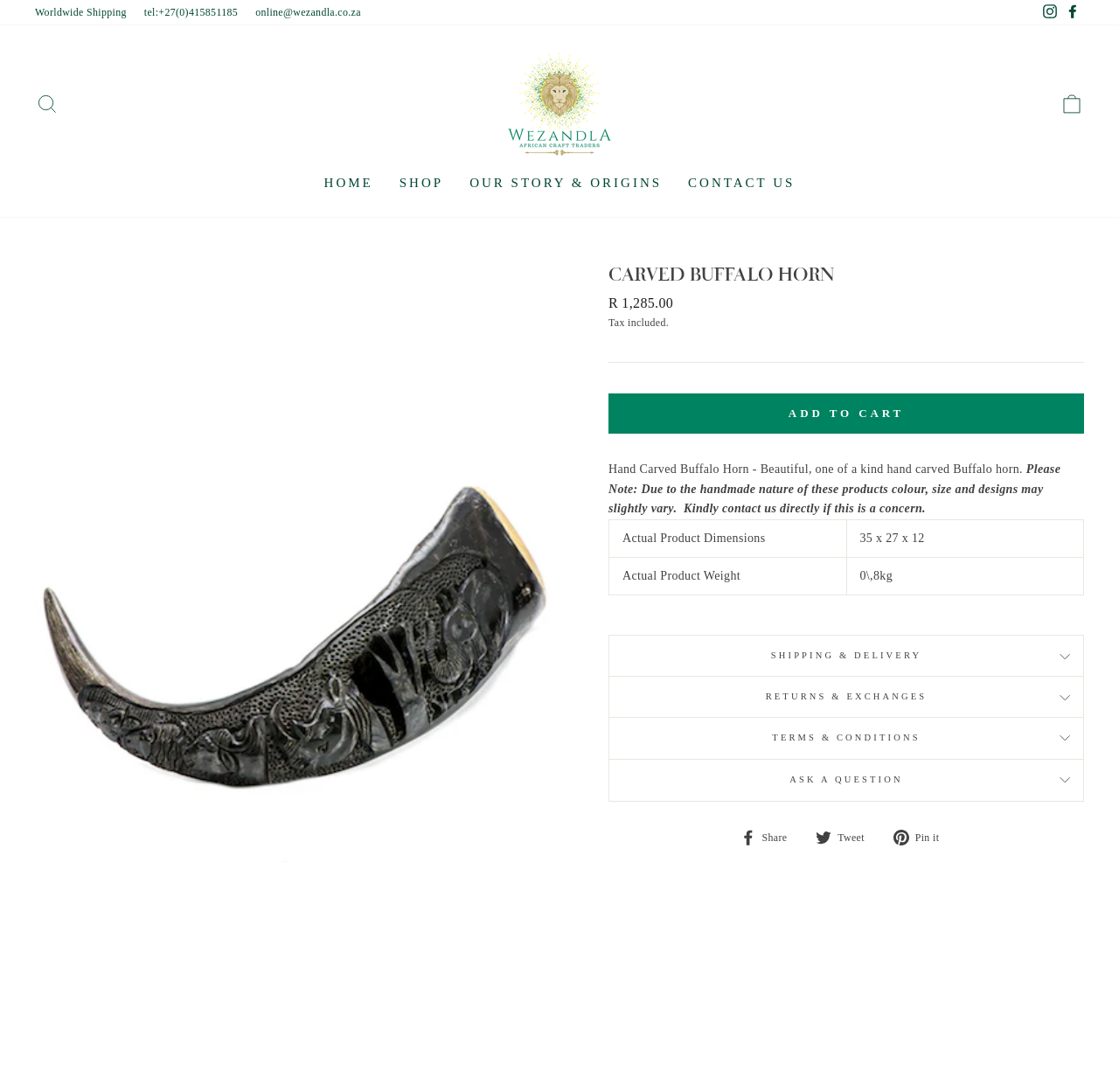Examine the image and give a thorough answer to the following question:
What is the purpose of the 'ADD TO CART' button?

I inferred the purpose of the 'ADD TO CART' button by its location and context, as it is placed below the product information and price, and is likely to be used to add the product to the shopping cart.